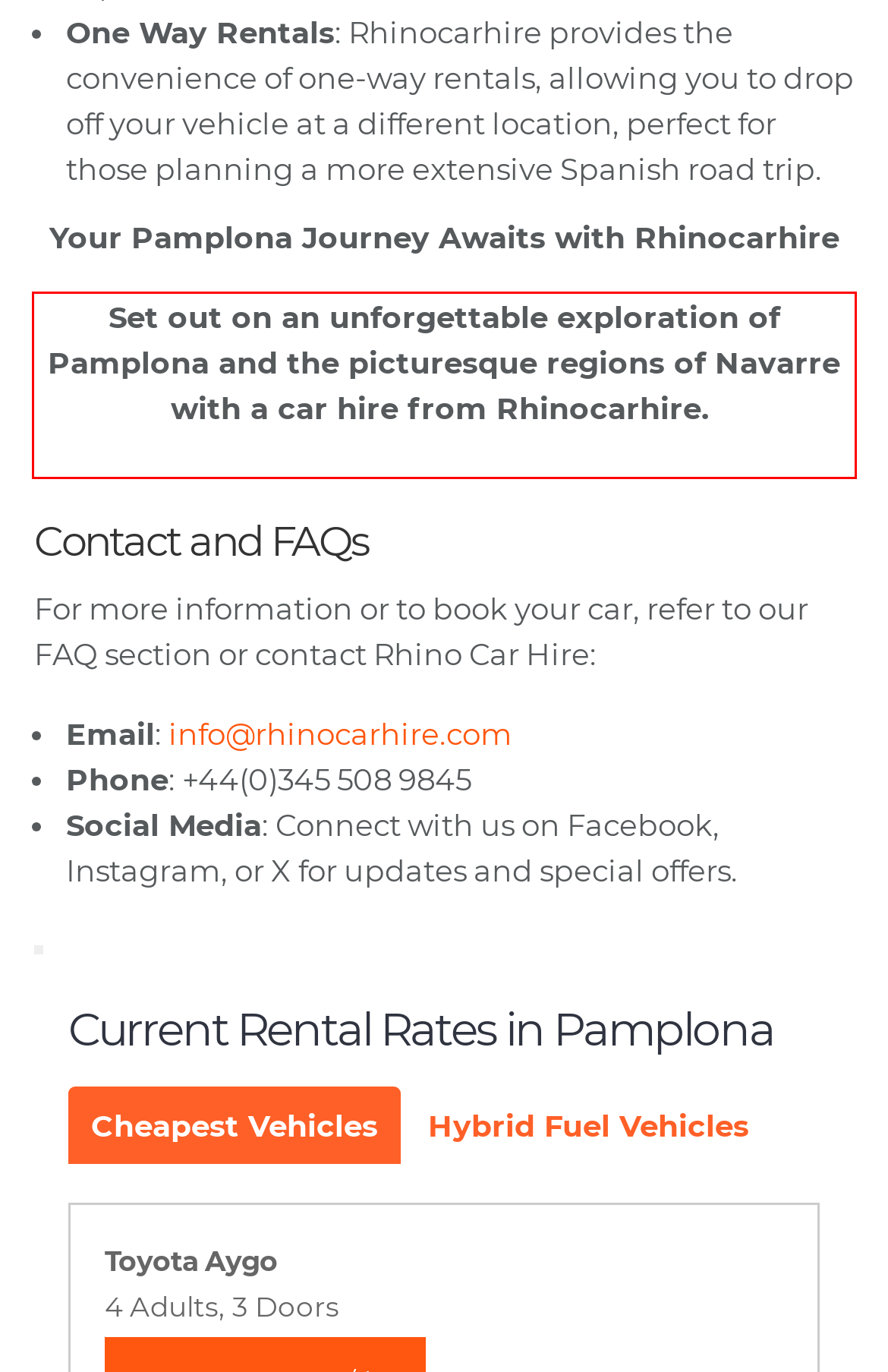You are looking at a screenshot of a webpage with a red rectangle bounding box. Use OCR to identify and extract the text content found inside this red bounding box.

Set out on an unforgettable exploration of Pamplona and the picturesque regions of Navarre with a car hire from Rhinocarhire.